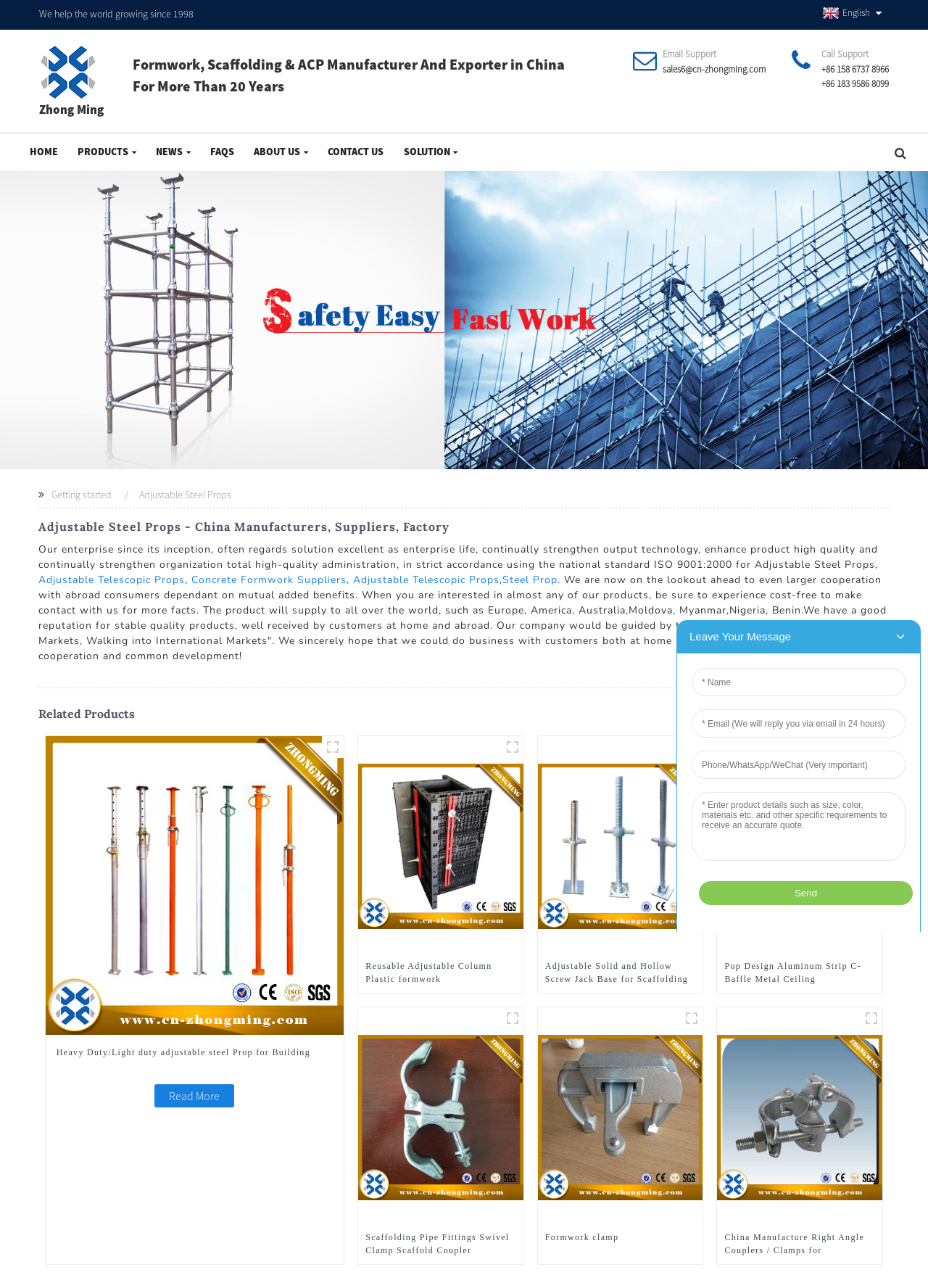Show the bounding box coordinates for the element that needs to be clicked to execute the following instruction: "View 'Related Products'". Provide the coordinates in the form of four float numbers between 0 and 1, i.e., [left, top, right, bottom].

[0.041, 0.549, 0.959, 0.561]